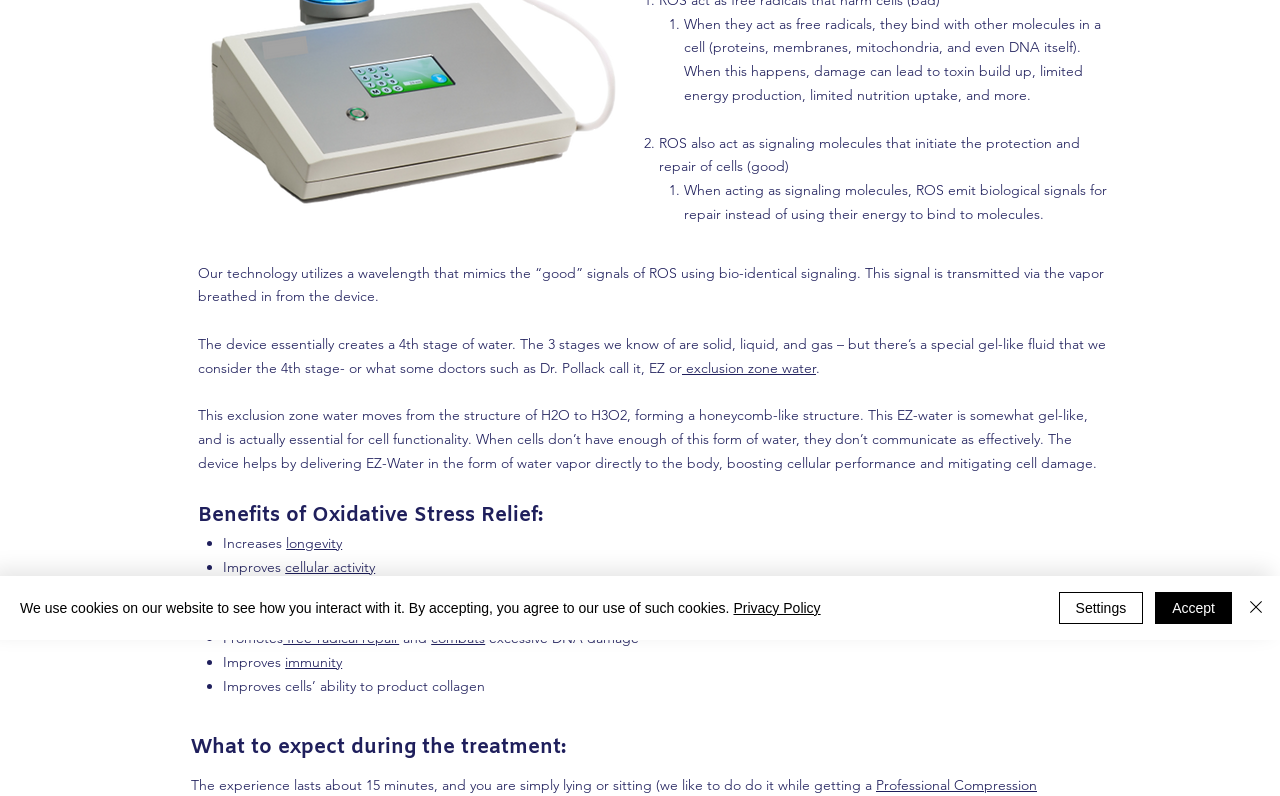Based on the element description: "Accept", identify the UI element and provide its bounding box coordinates. Use four float numbers between 0 and 1, [left, top, right, bottom].

[0.902, 0.744, 0.962, 0.784]